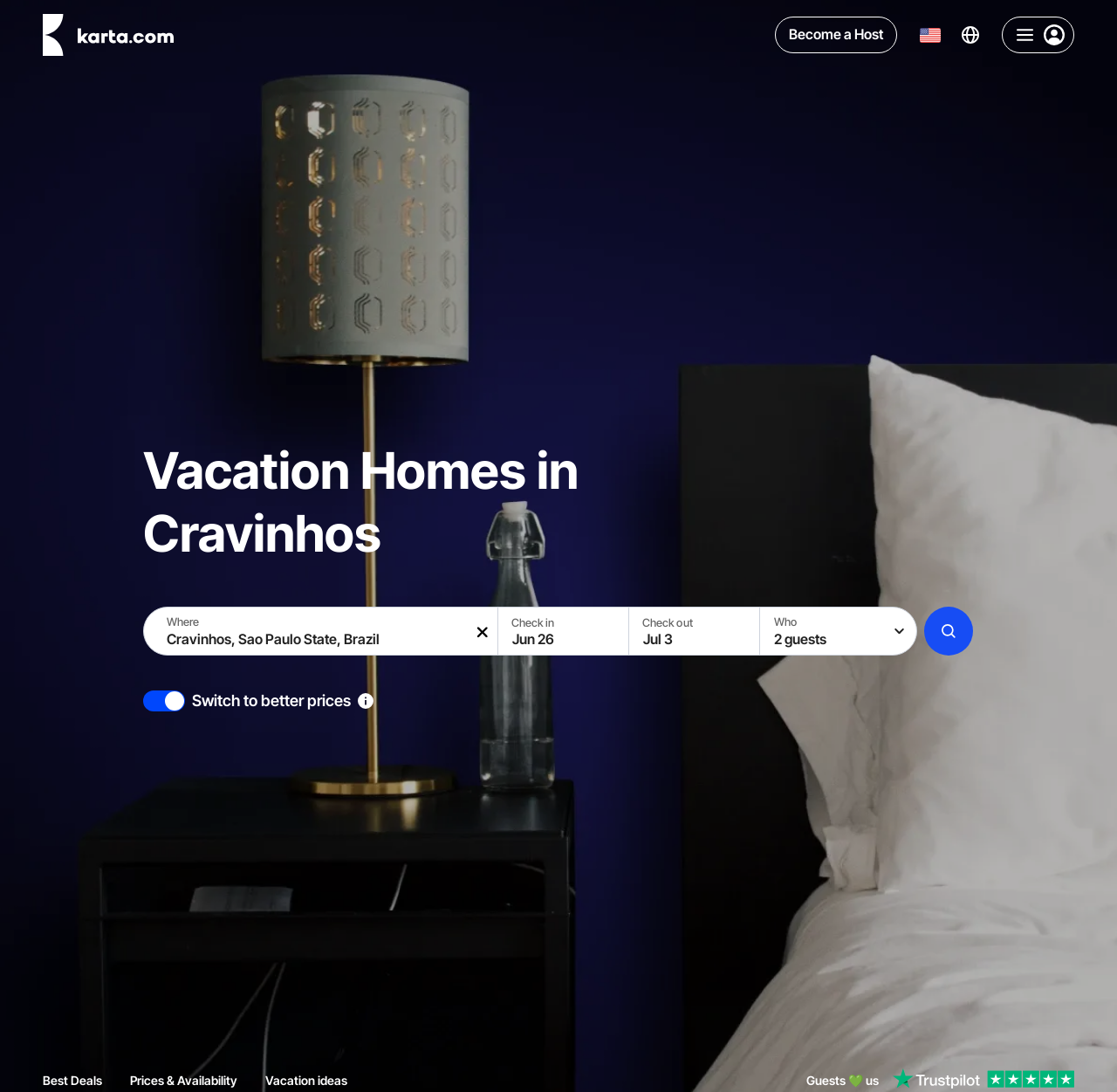Give a detailed account of the webpage, highlighting key information.

The webpage is a vacation rental search page focused on Cravinhos, Sao Paulo State, Brazil. At the top, there is a header section with a logo of "Karta" on the left, followed by a link to "Become a Host" and a button to open a language and currency popup on the right. 

Below the header, there is a prominent heading "Vacation Homes in Cravinhos". Underneath, there is a search form with three input fields: "Where" with a default value of "Cravinhos, Sao Paulo State, Brazil", "Check in" with a default value of "Jun 26", and "Check out" with a default value of "Jul 3". Each input field has a corresponding label and a small icon on the right.

To the right of the search form, there is a button with an image. Below the search form, there is a call-to-action button with a text "Switch to better prices" and an image on the right. 

At the bottom of the page, there are three links: "Best Deals", "Prices & Availability", and "Vacation ideas". The "Vacation ideas" link has an image on the right.